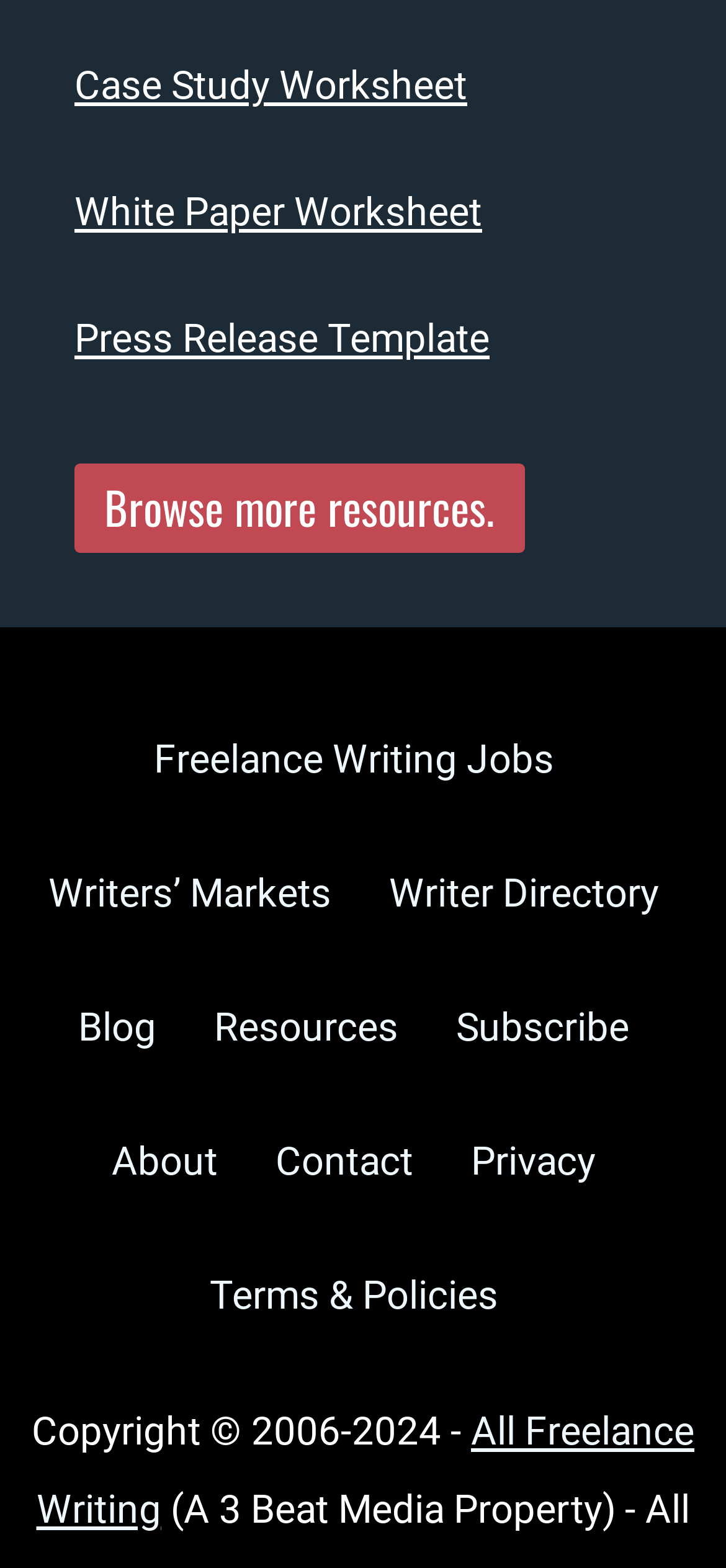Respond with a single word or phrase to the following question:
How many links are in the footer section?

5